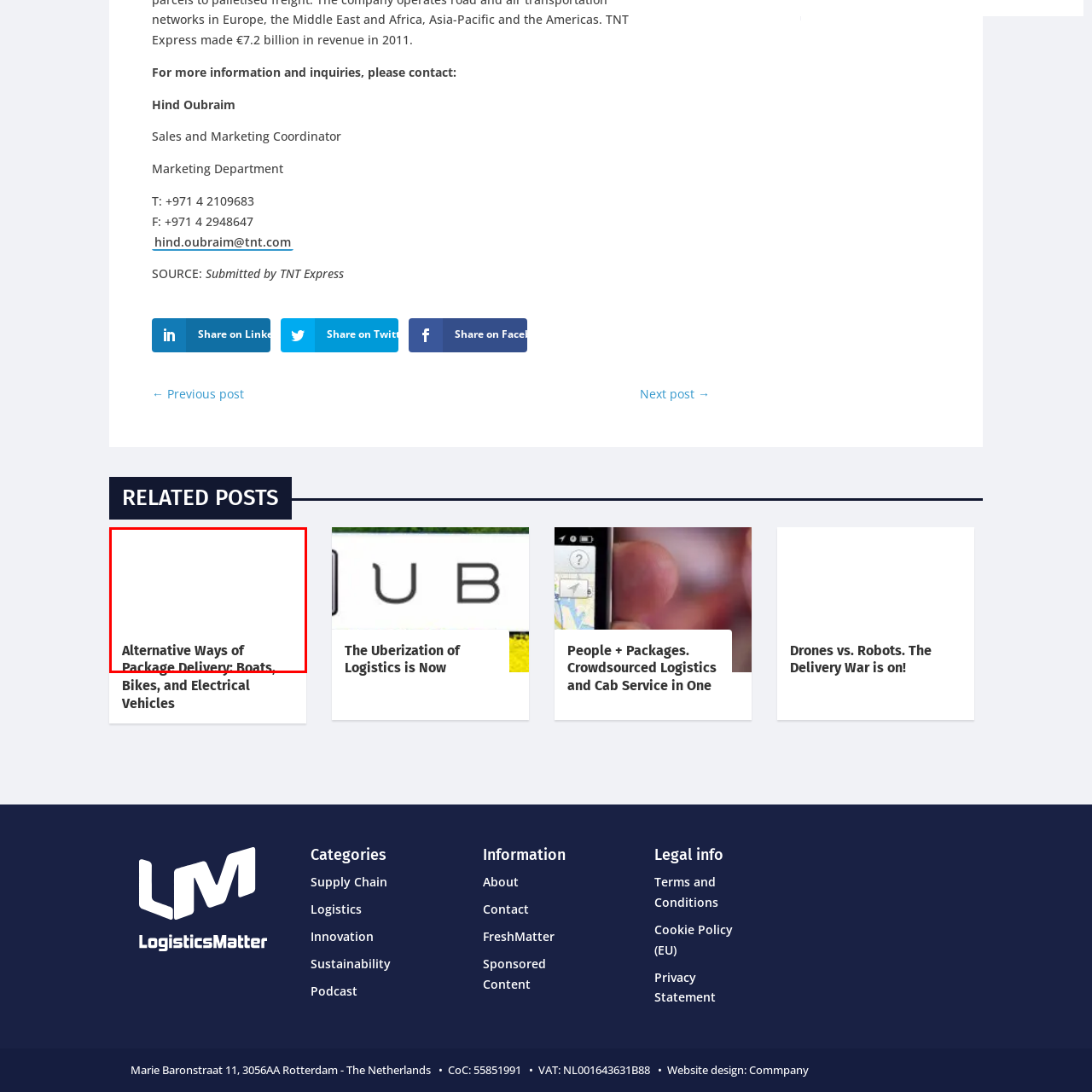Describe in detail the portion of the image that is enclosed within the red boundary.

The image features the title of an article, "Alternative Ways of Package Delivery: Boats, Bikes, and Electrical Vehicles." This headline suggests a focus on innovative and sustainable delivery methods, highlighting the evolving landscape of logistics. The article likely explores various transportation modes beyond traditional methods, emphasizing efficiency and environmental considerations in modern delivery systems. The context implies a discussion relevant to industries seeking more sustainable solutions in their operations.